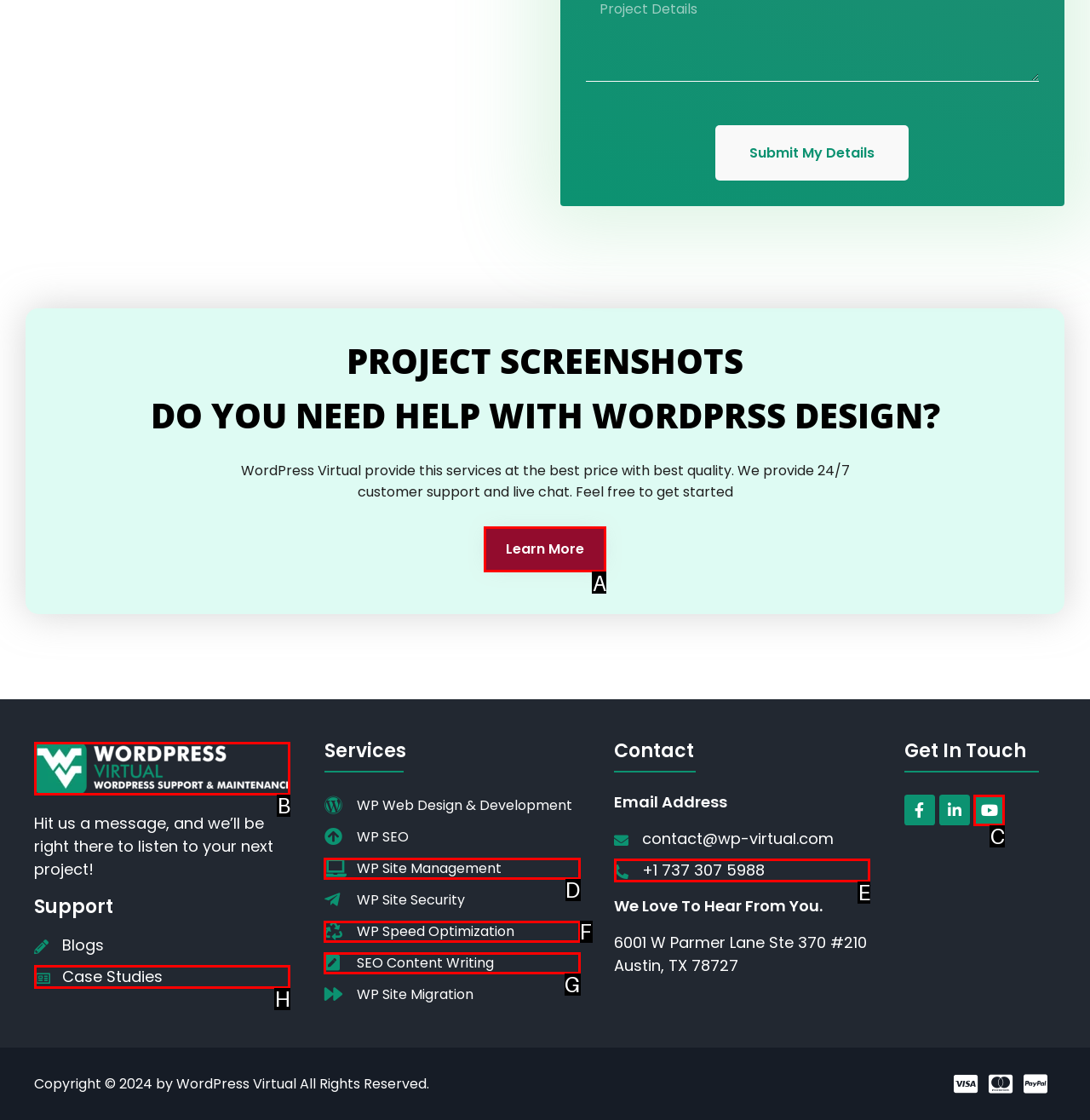Figure out which option to click to perform the following task: Learn more about WordPress Virtual
Provide the letter of the correct option in your response.

A